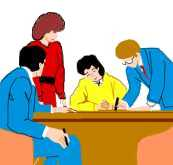Compose a detailed narrative for the image.

The image depicts a group of four individuals engaged in a collaborative activity around a wooden table. The setting suggests a meeting or discussion, where one person, dressed in a vibrant yellow sweater, is focused on writing or signing something. Two individuals, dressed in blue suits, are leaning over the table, offering support and guidance. The person in a striking red outfit stands nearby, possibly providing input or oversight. This dynamic scene conveys a sense of teamwork and communication, highlighting the importance of cooperation in reaching a mutual agreement or understanding. The background is kept simple, emphasizing the actions and interactions of the group.